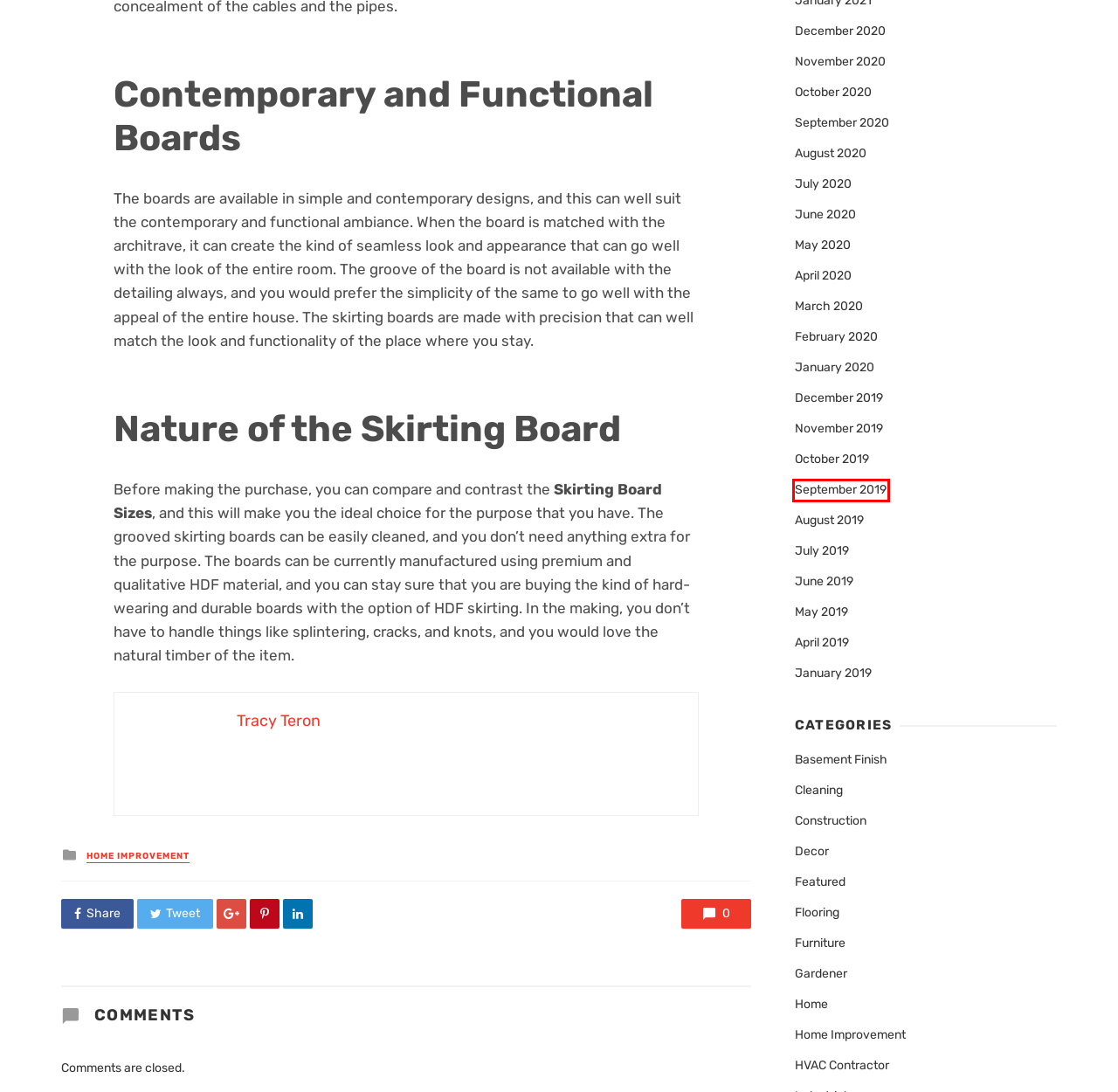View the screenshot of the webpage containing a red bounding box around a UI element. Select the most fitting webpage description for the new page shown after the element in the red bounding box is clicked. Here are the candidates:
A. September 2020 | Heram Decor
B. December 2019 | Heram Decor
C. June 2020 | Heram Decor
D. November 2020 | Heram Decor
E. Decor Archives | Heram Decor
F. September 2019 | Heram Decor
G. Gardener Archives | Heram Decor
H. Cleaning Archives | Heram Decor

F